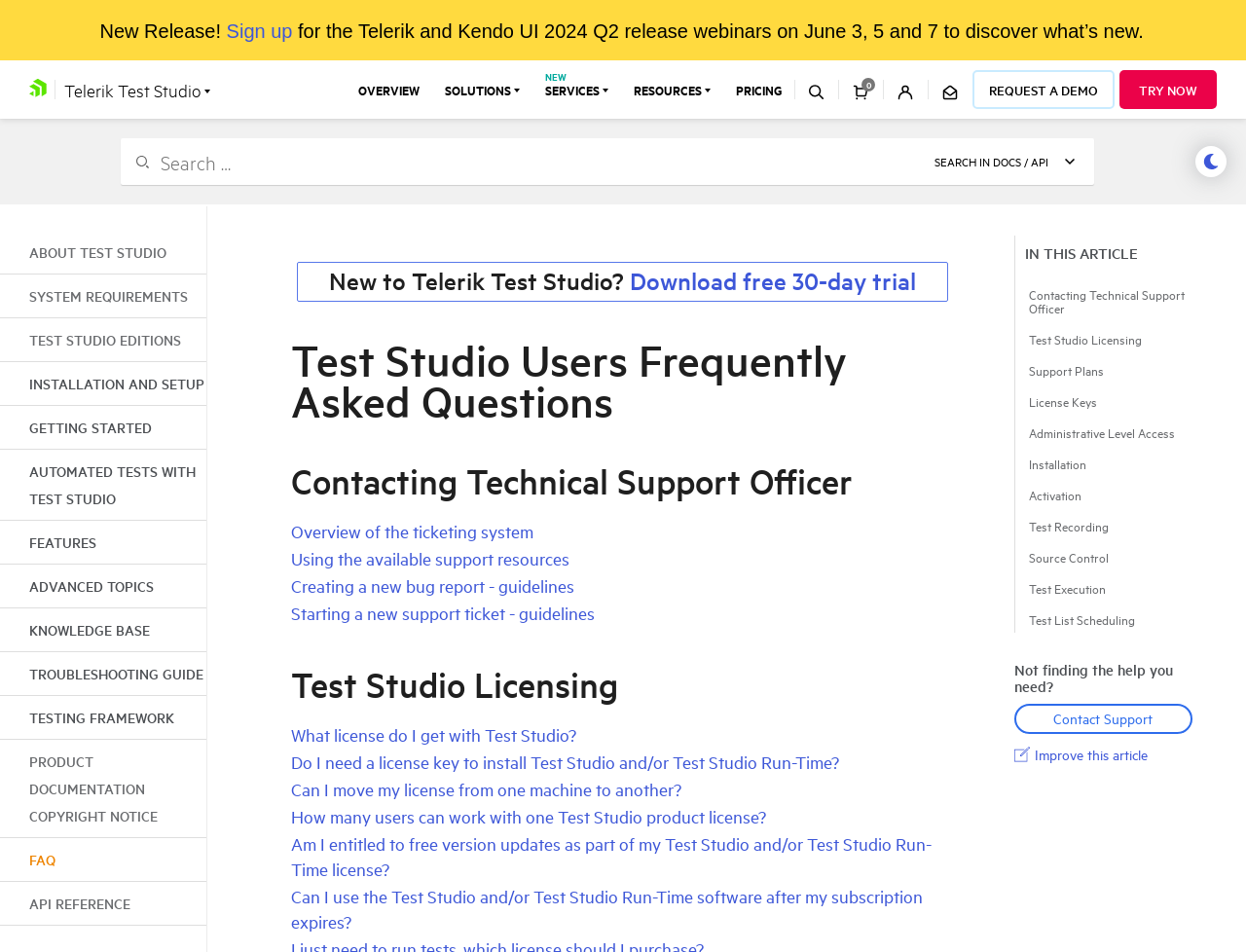Extract the main title from the webpage and generate its text.

Test Studio Users Frequently Asked Questions